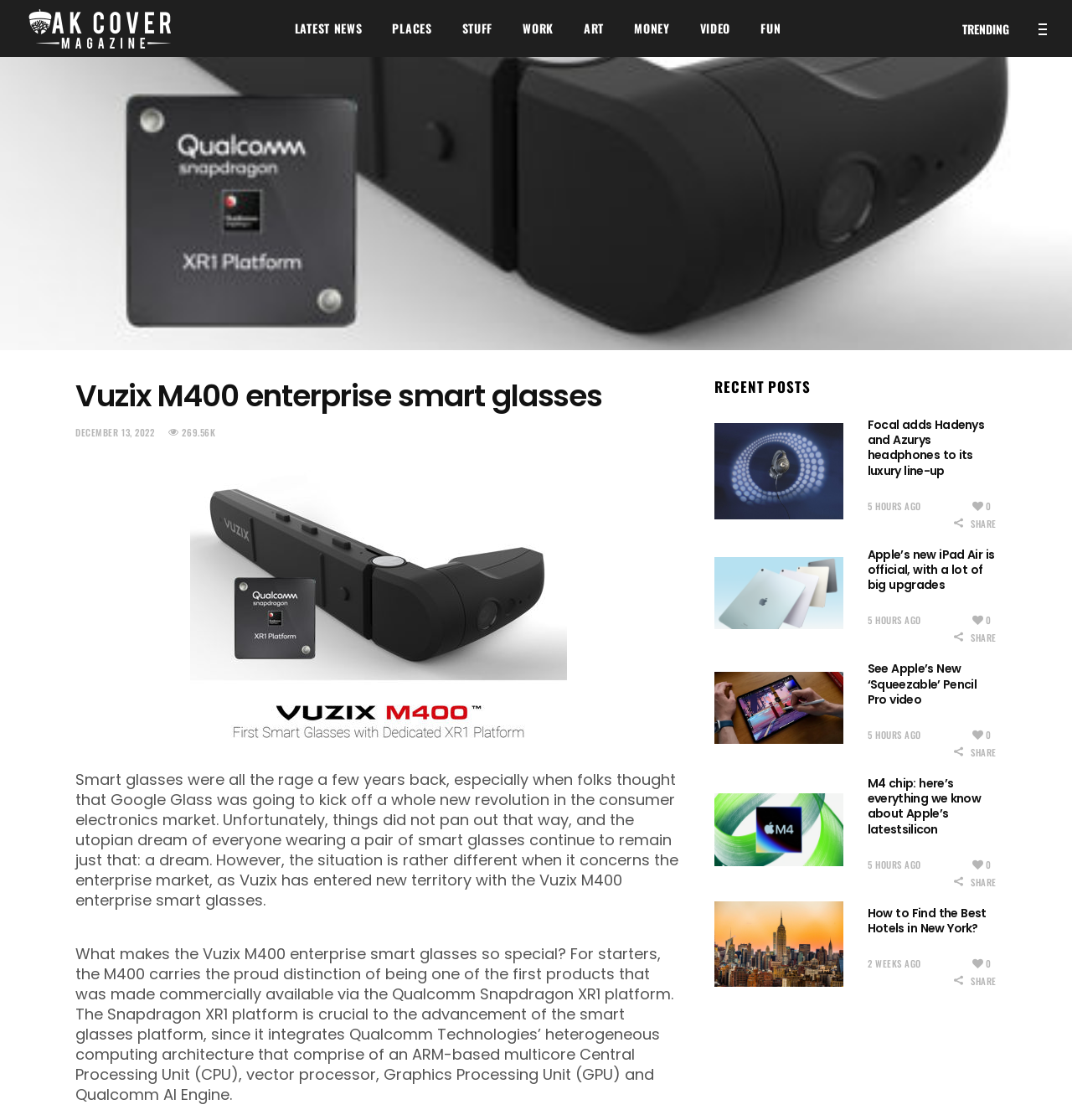Determine the bounding box coordinates of the clickable element necessary to fulfill the instruction: "Check the recent post about Focal adds Hadenys and Azurys headphones". Provide the coordinates as four float numbers within the 0 to 1 range, i.e., [left, top, right, bottom].

[0.667, 0.378, 0.787, 0.464]